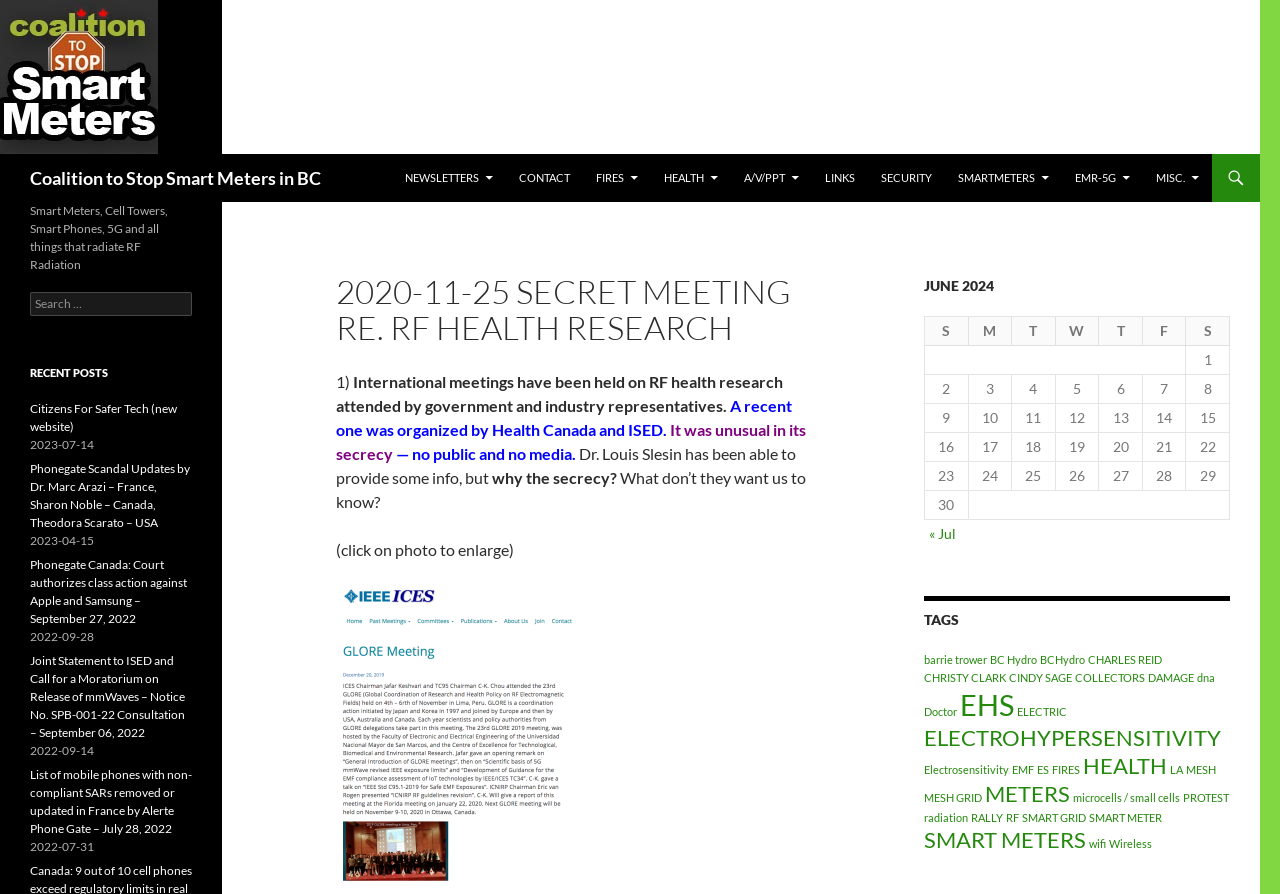Calculate the bounding box coordinates of the UI element given the description: "DAMAGE".

[0.897, 0.751, 0.933, 0.765]